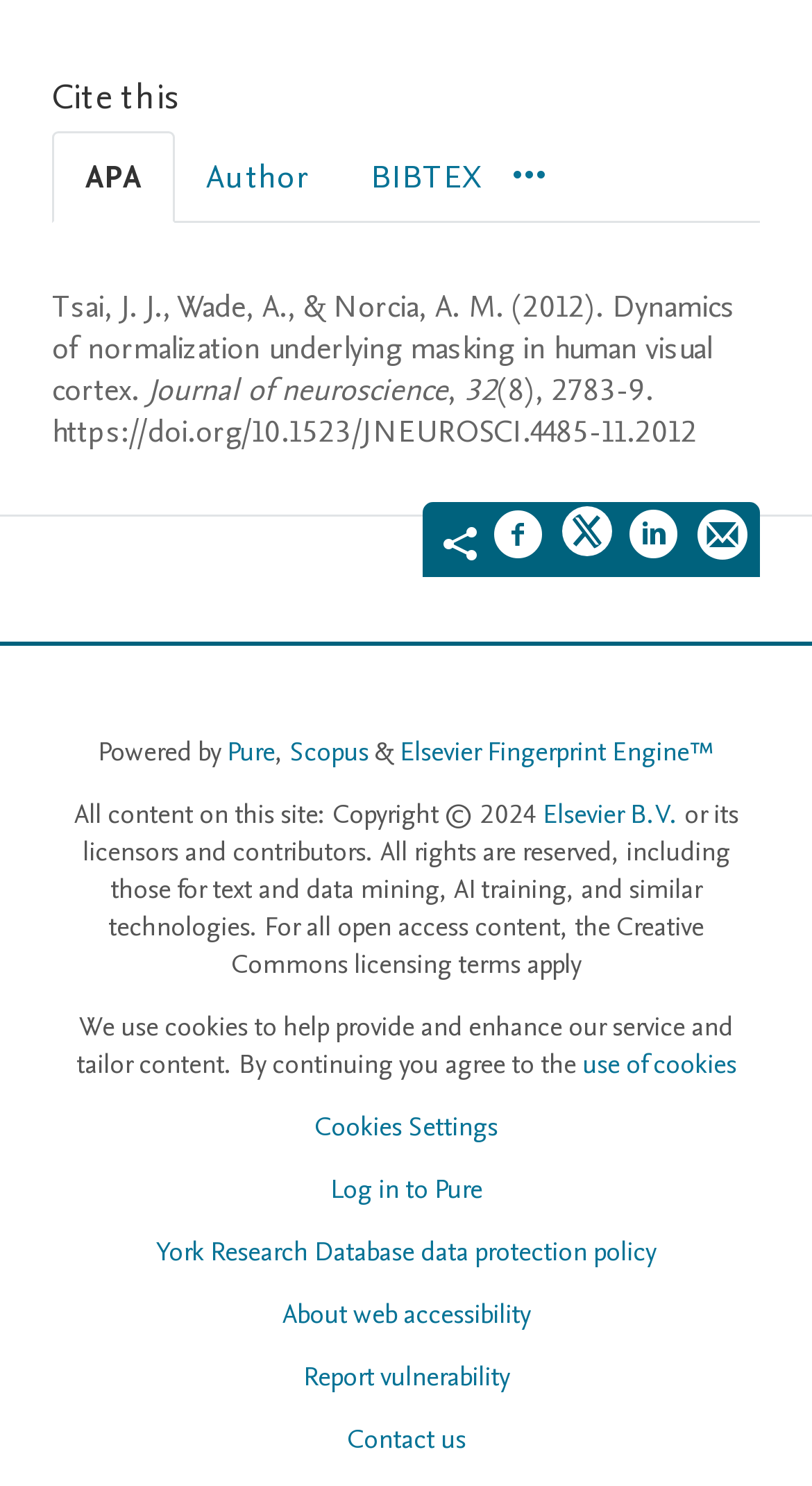Pinpoint the bounding box coordinates of the clickable element needed to complete the instruction: "Cite this in APA style". The coordinates should be provided as four float numbers between 0 and 1: [left, top, right, bottom].

[0.064, 0.088, 0.215, 0.15]